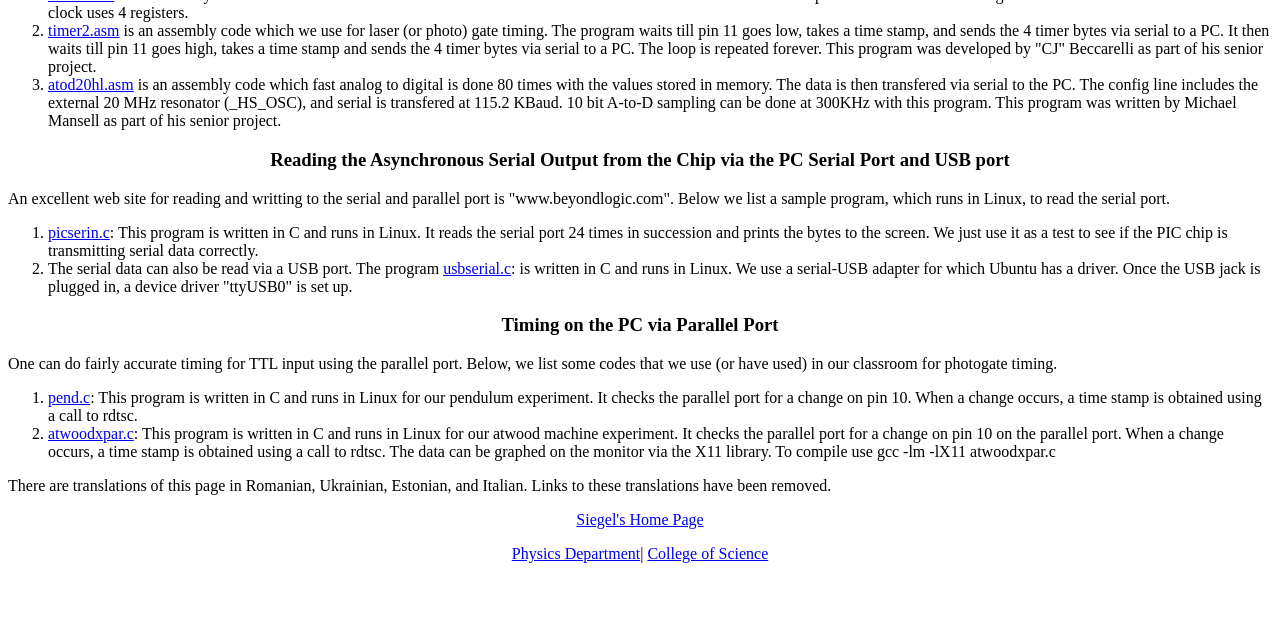Given the element description, predict the bounding box coordinates in the format (top-left x, top-left y, bottom-right x, bottom-right y), using floating point numbers between 0 and 1: Siegel's Home Page

[0.45, 0.798, 0.55, 0.825]